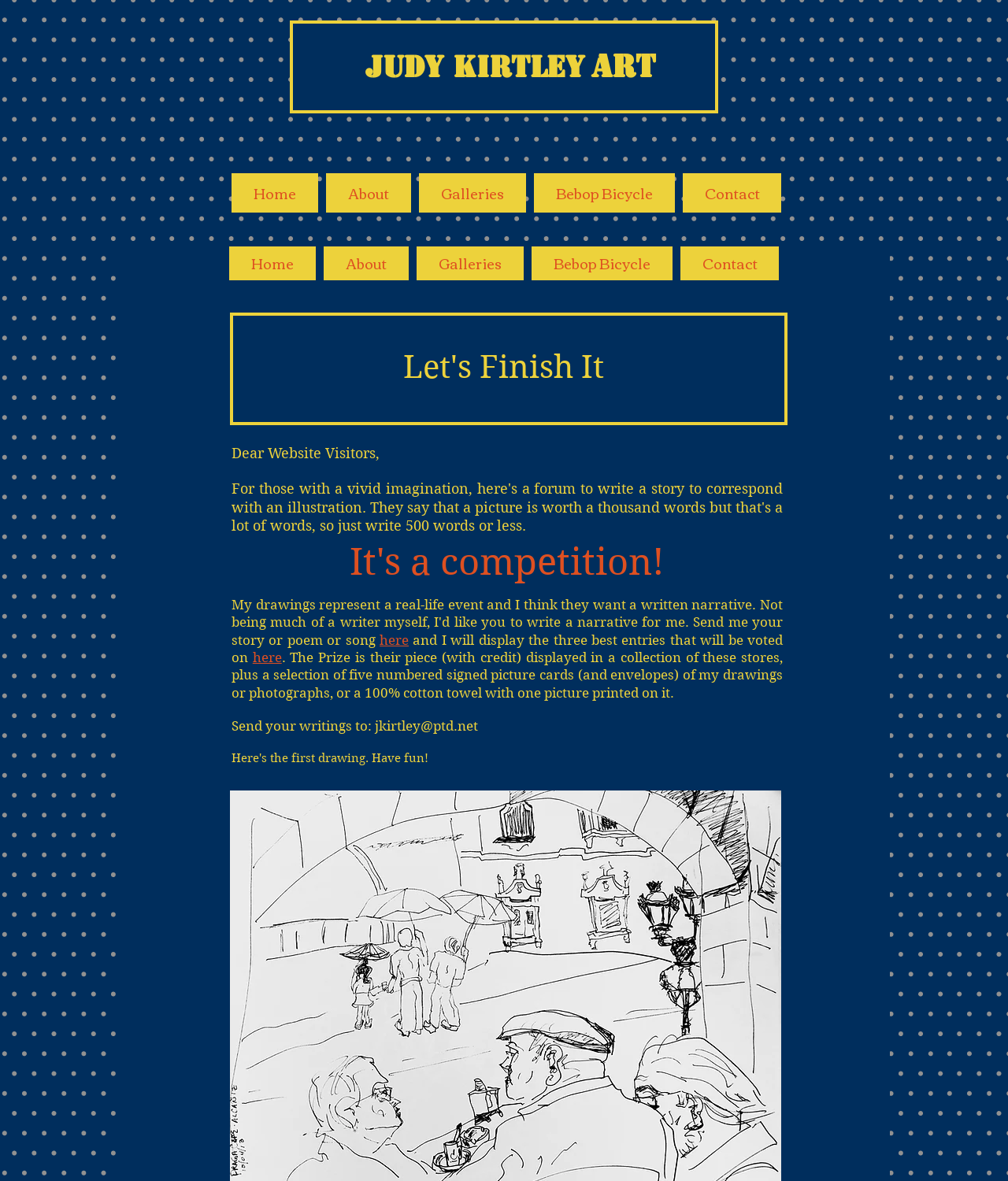What is the theme of the 'Bebop Bicycle' link?
Provide a fully detailed and comprehensive answer to the question.

The 'Bebop Bicycle' link is part of the navigation menu under 'Galleries', which suggests that it is a theme or category of artworks or photographs within the galleries section of the website.